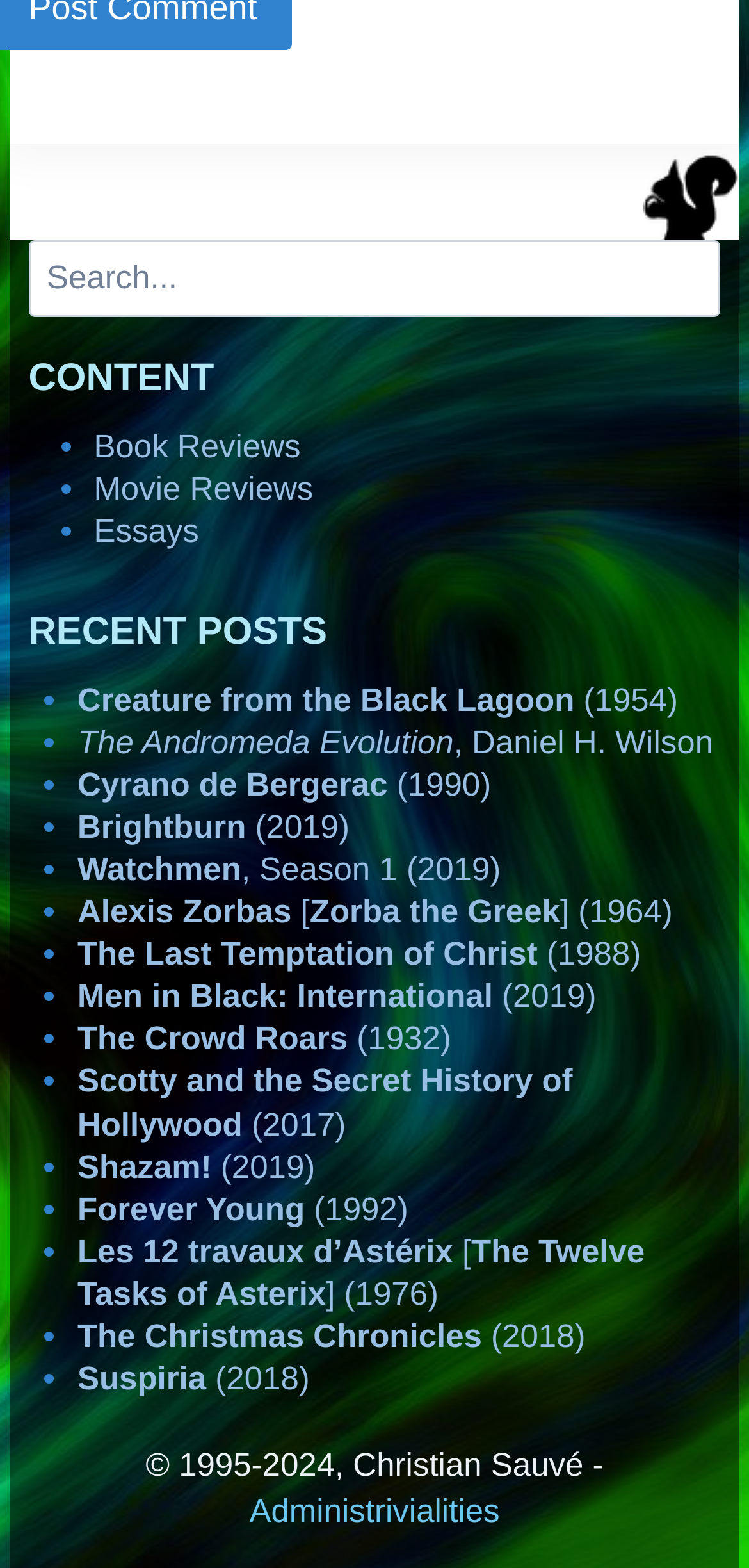Find the bounding box coordinates of the clickable element required to execute the following instruction: "Read Book Reviews". Provide the coordinates as four float numbers between 0 and 1, i.e., [left, top, right, bottom].

[0.125, 0.273, 0.401, 0.296]